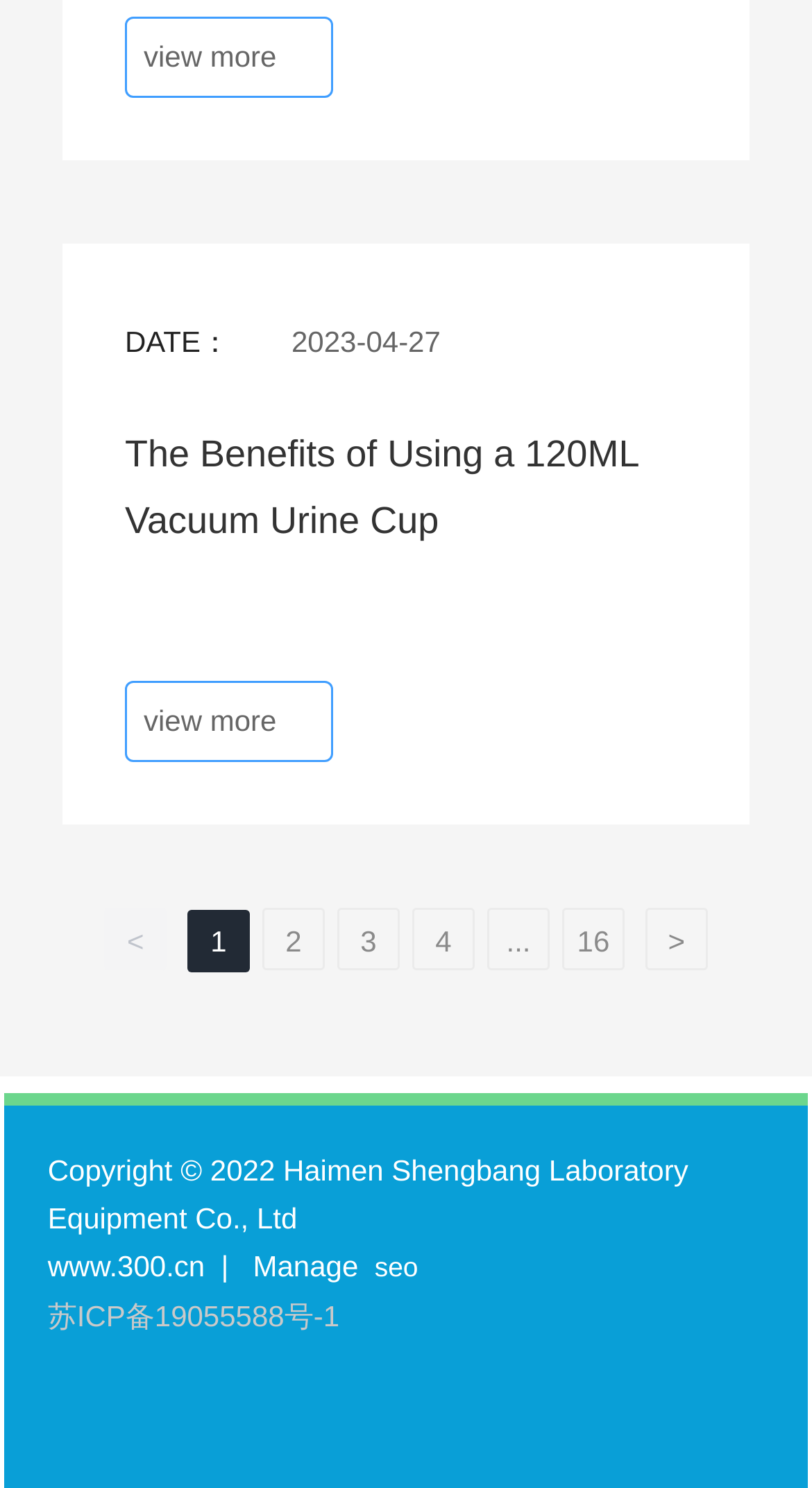Provide the bounding box coordinates of the area you need to click to execute the following instruction: "Visit the website".

None